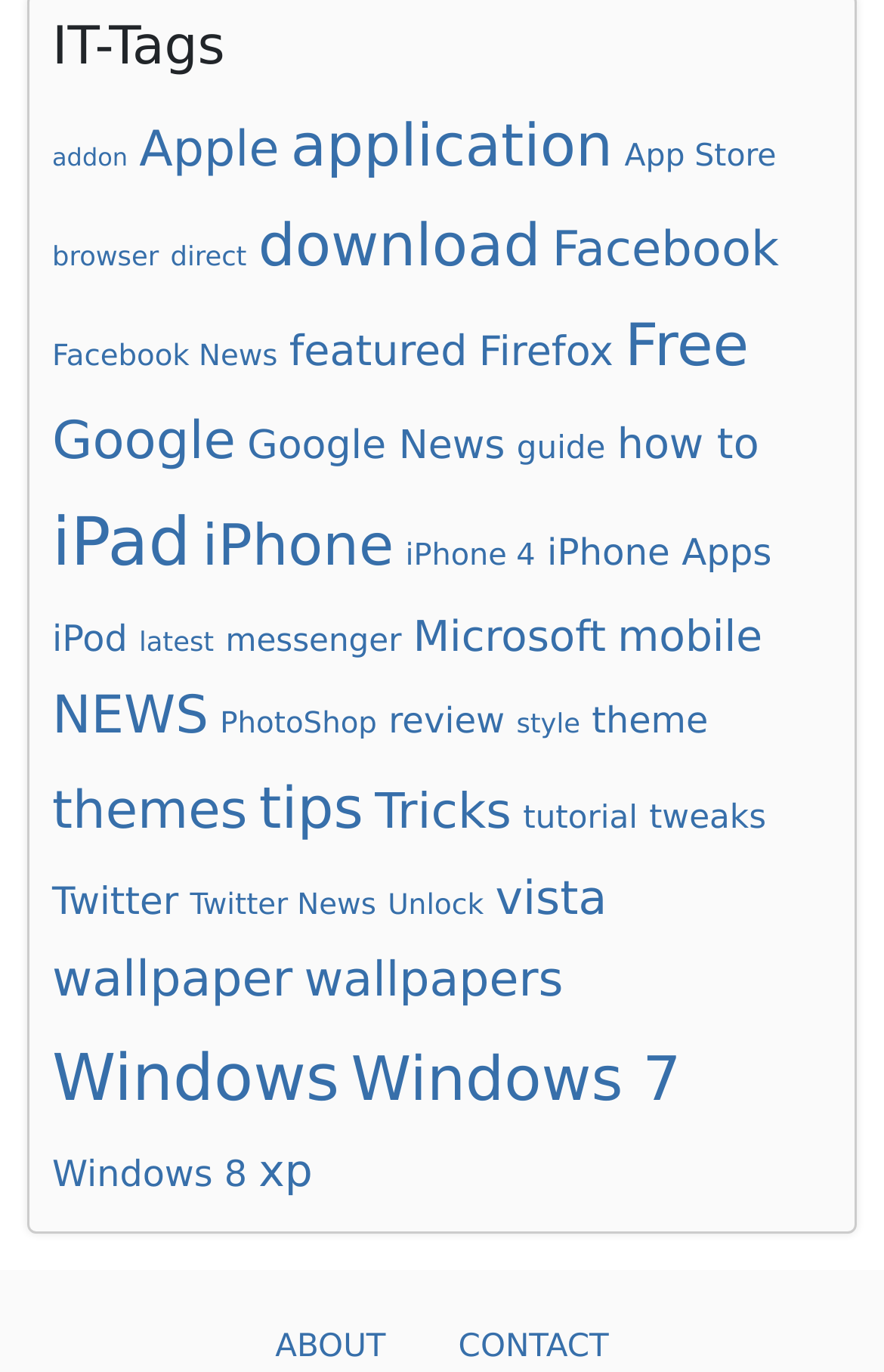Locate the bounding box coordinates of the clickable area to execute the instruction: "View the 'NEWS' section". Provide the coordinates as four float numbers between 0 and 1, represented as [left, top, right, bottom].

[0.059, 0.501, 0.236, 0.544]